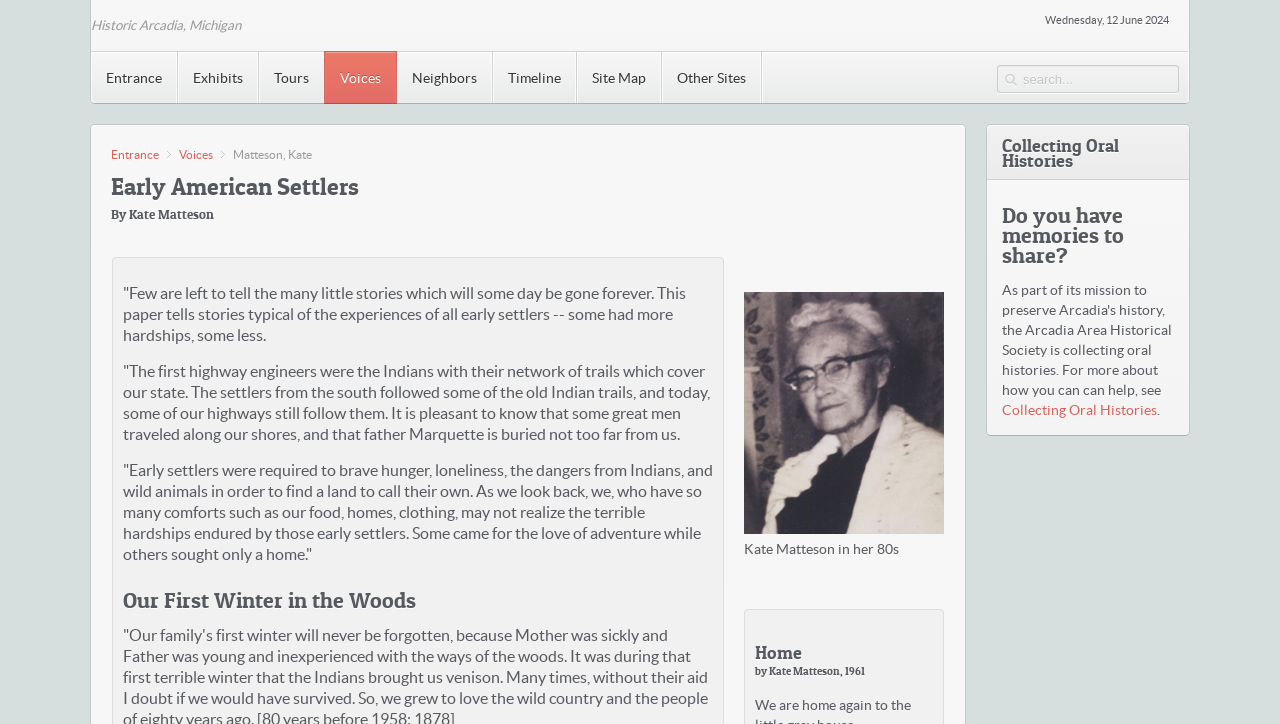Please specify the bounding box coordinates of the region to click in order to perform the following instruction: "Read about Early American Settlers".

[0.087, 0.242, 0.738, 0.312]